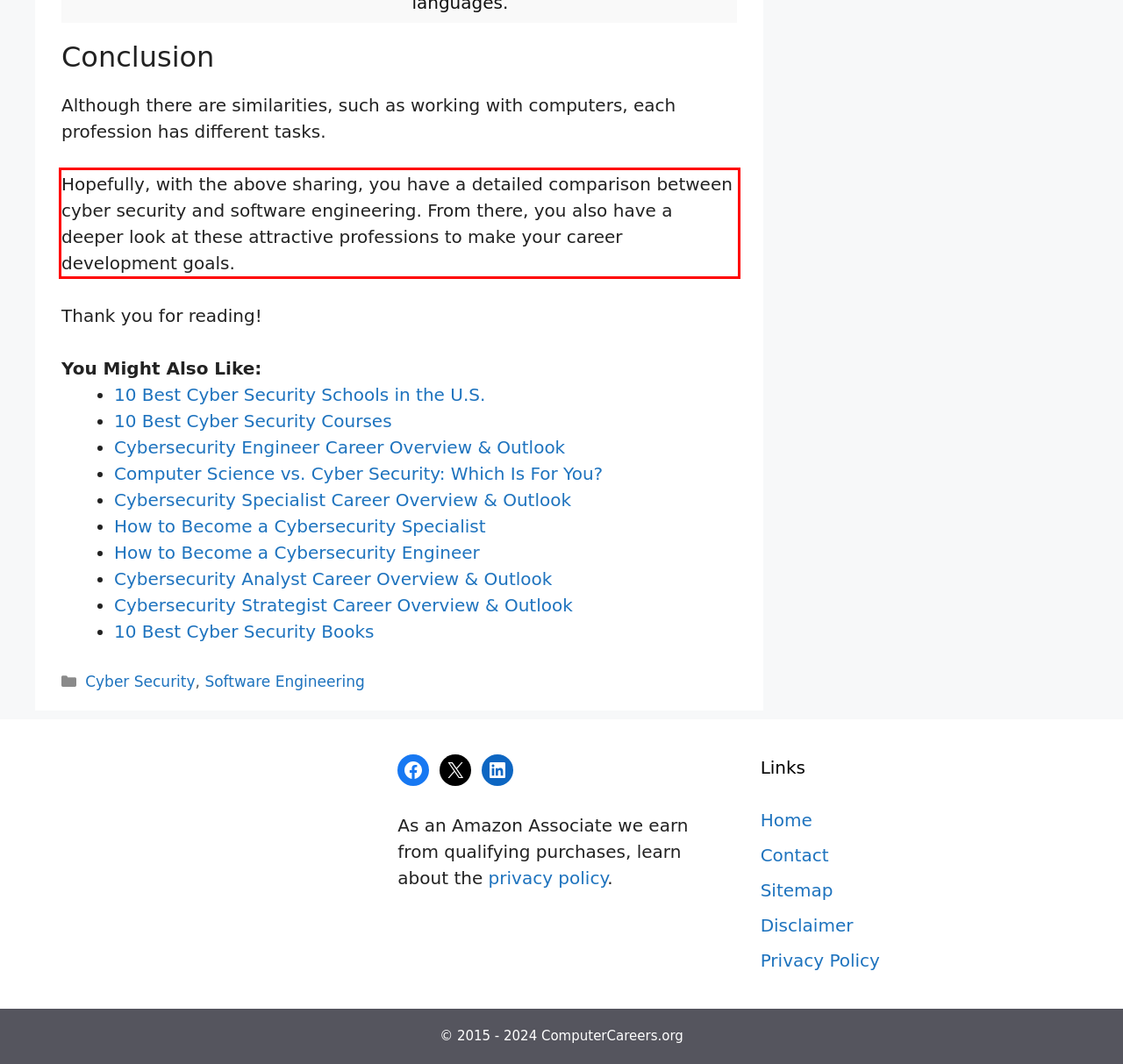View the screenshot of the webpage and identify the UI element surrounded by a red bounding box. Extract the text contained within this red bounding box.

Hopefully, with the above sharing, you have a detailed comparison between cyber security and software engineering. From there, you also have a deeper look at these attractive professions to make your career development goals.